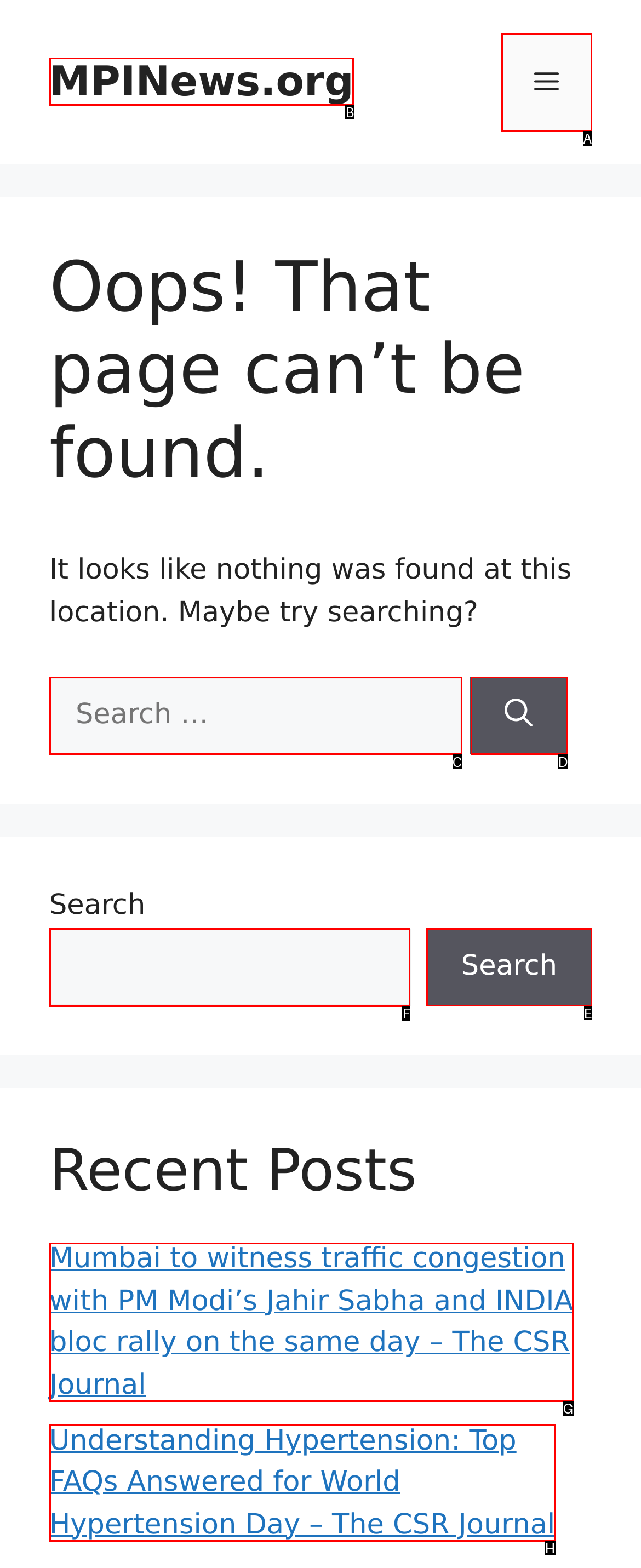Select the correct UI element to complete the task: Explore categories
Please provide the letter of the chosen option.

None